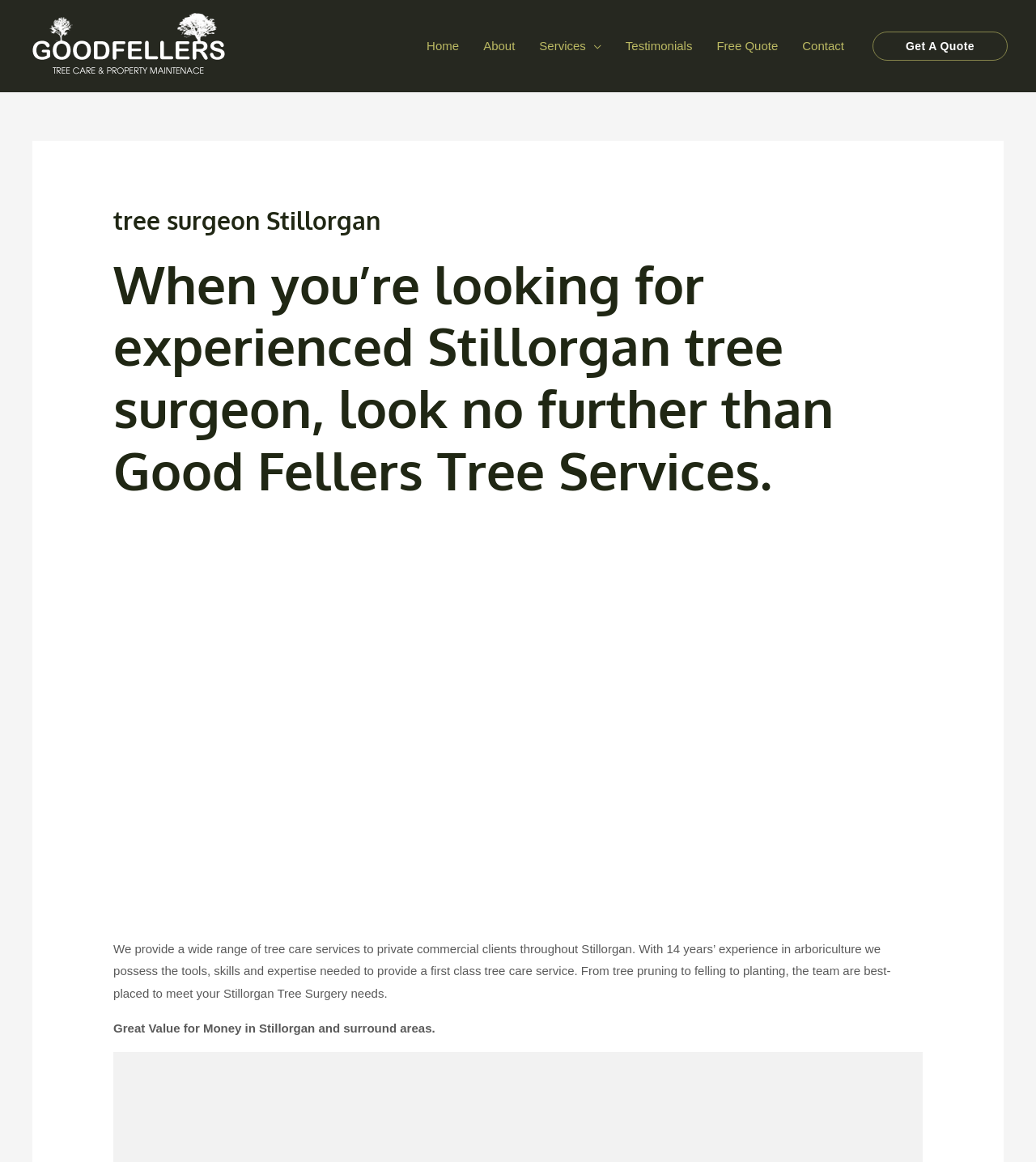Please specify the bounding box coordinates for the clickable region that will help you carry out the instruction: "contact the tree surgeon".

[0.763, 0.015, 0.827, 0.064]